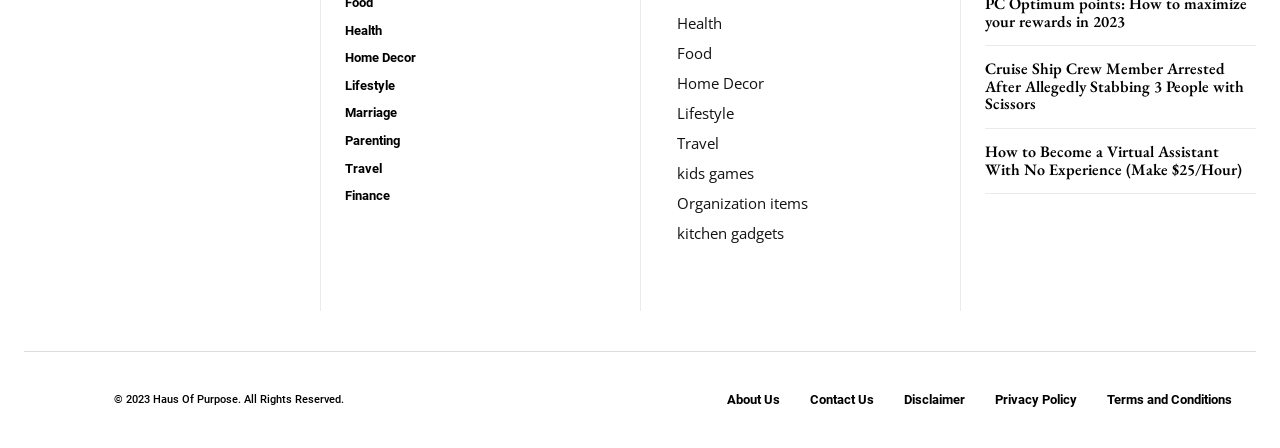What is the title of the first article?
Refer to the image and provide a one-word or short phrase answer.

Cruise Ship Crew Member Arrested